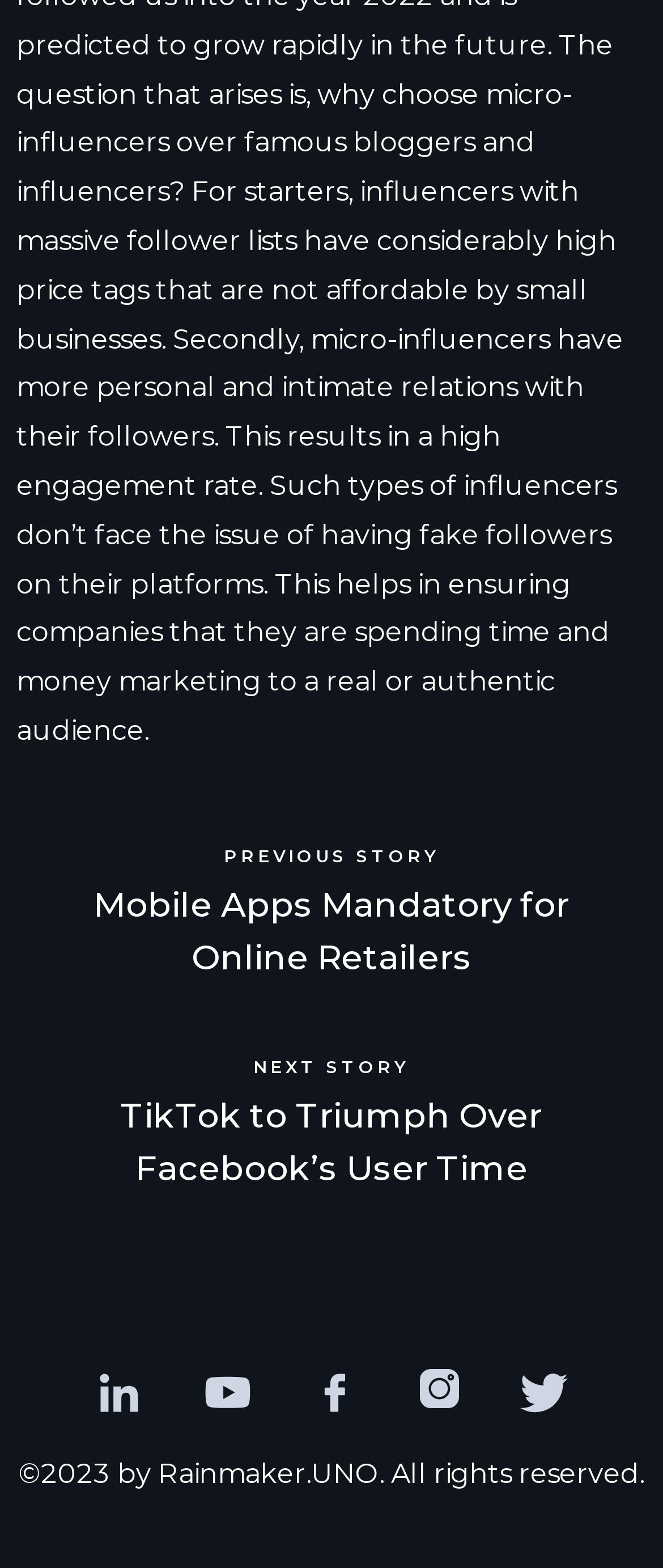Using a single word or phrase, answer the following question: 
What is the text of the button next to 'NEXT STORY'?

TikTok to Triumph Over Facebook’s User Time